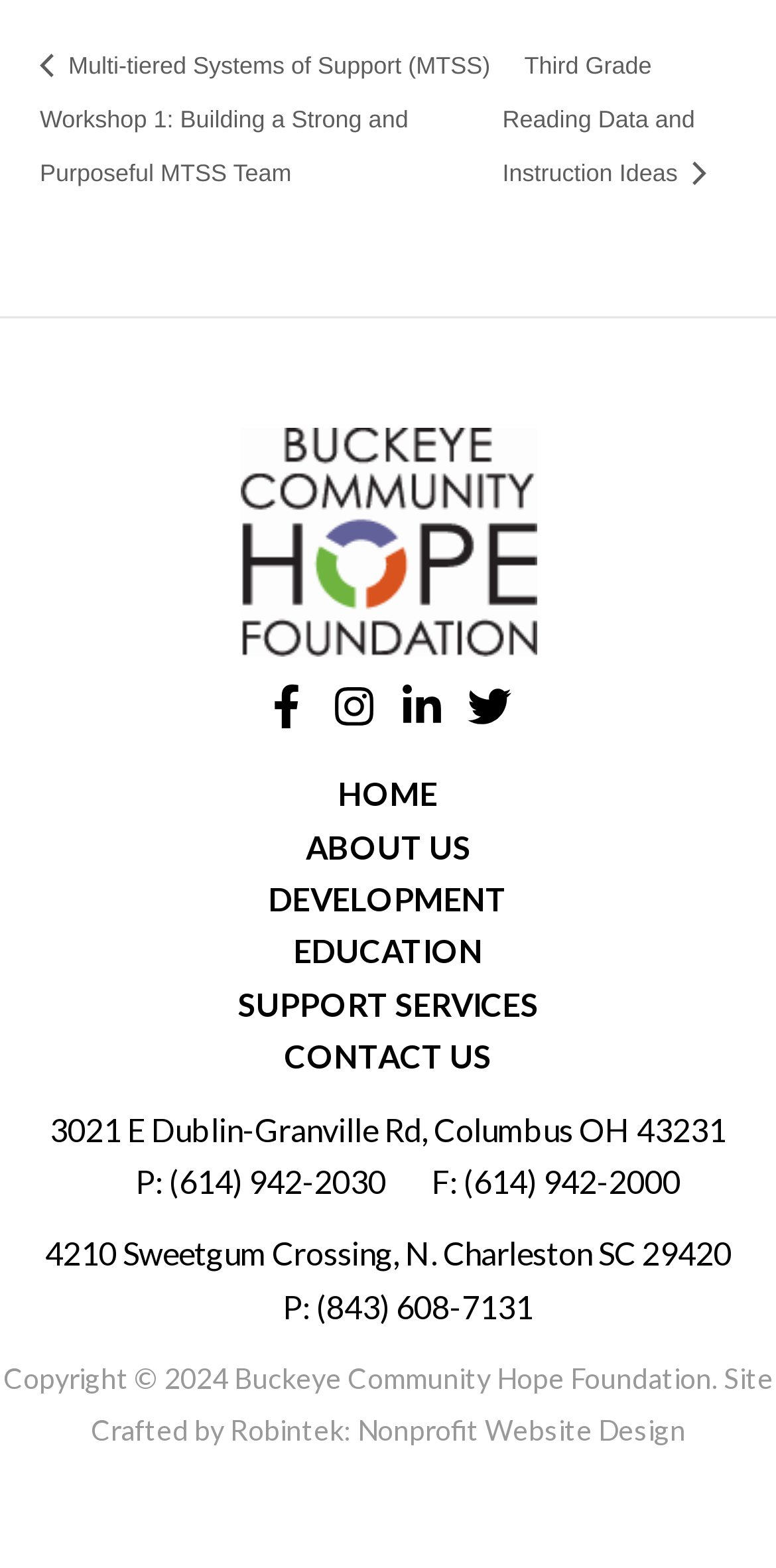What is the name of the website design company?
Answer the question with as much detail as you can, using the image as a reference.

I found the answer by examining the footer section of the webpage, where I saw a link with the text 'Robintek: Nonprofit Website Design'.